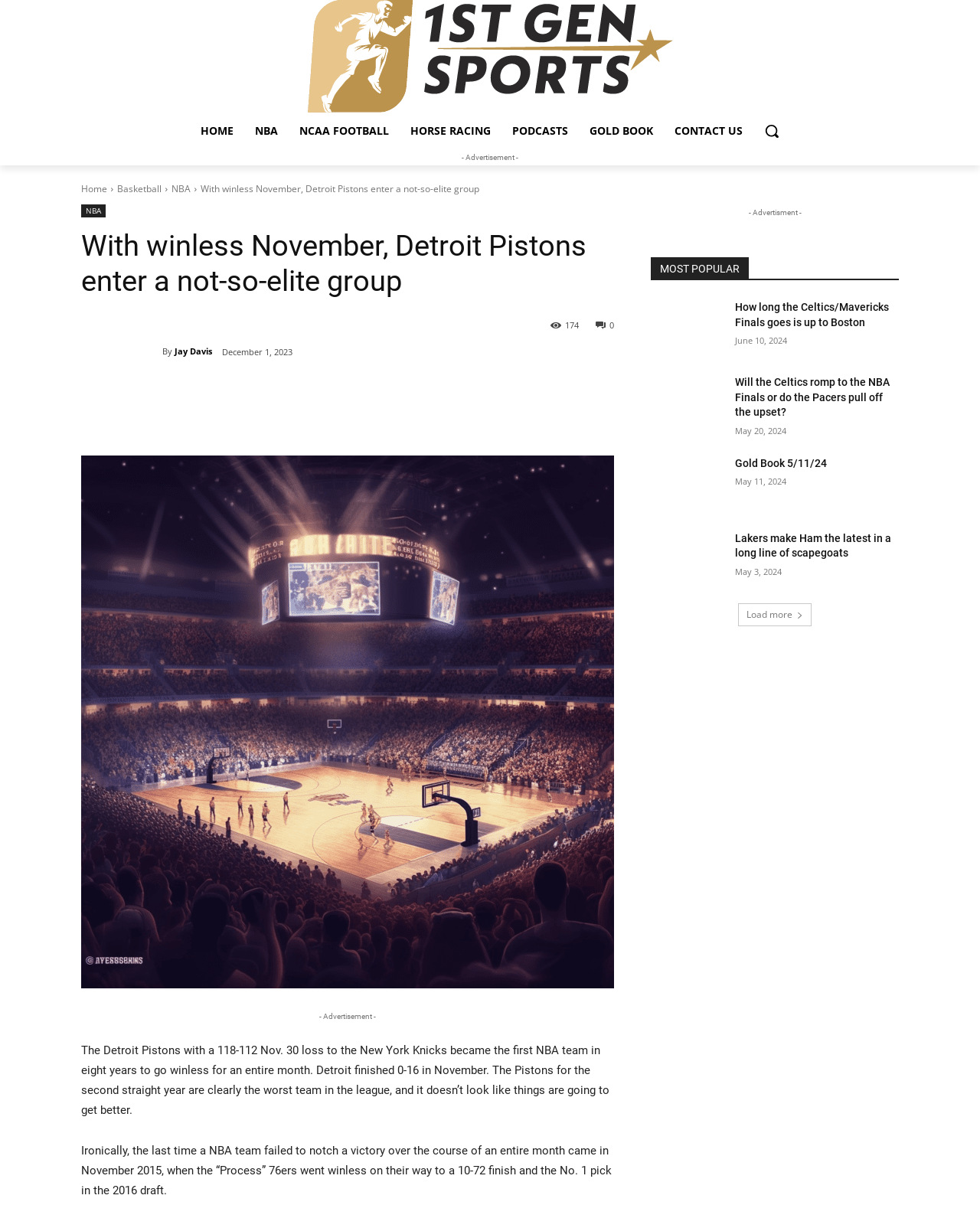Locate the bounding box coordinates of the clickable area to execute the instruction: "Load more articles". Provide the coordinates as four float numbers between 0 and 1, represented as [left, top, right, bottom].

[0.753, 0.501, 0.828, 0.52]